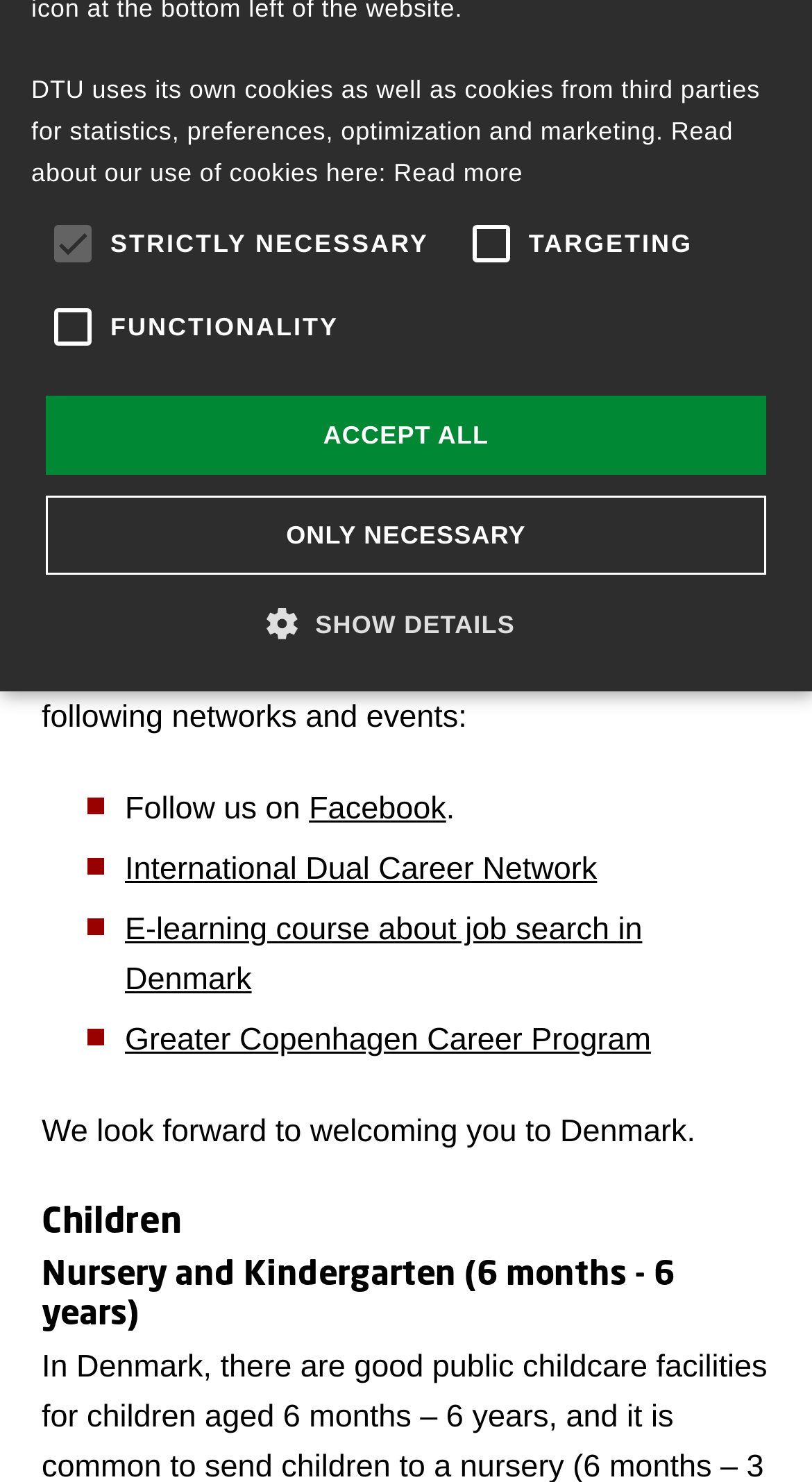Please provide the bounding box coordinates in the format (top-left x, top-left y, bottom-right x, bottom-right y). Remember, all values are floating point numbers between 0 and 1. What is the bounding box coordinate of the region described as: parent_node: STRICTLY NECESSARY

[0.038, 0.136, 0.141, 0.192]